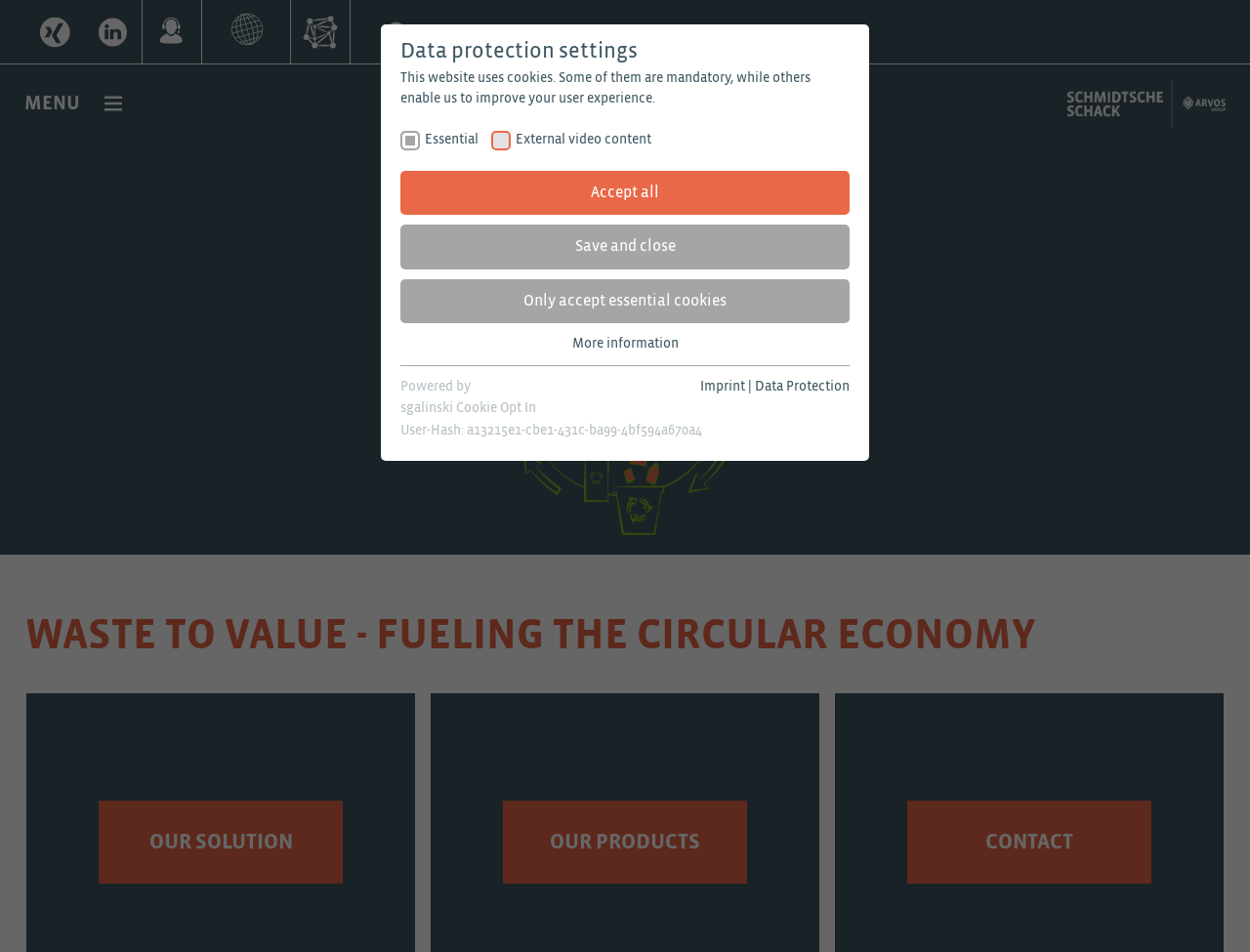What is the name of the provider for the 'cookie_optin' cookie?
Using the visual information, answer the question in a single word or phrase.

Arvos GmbH